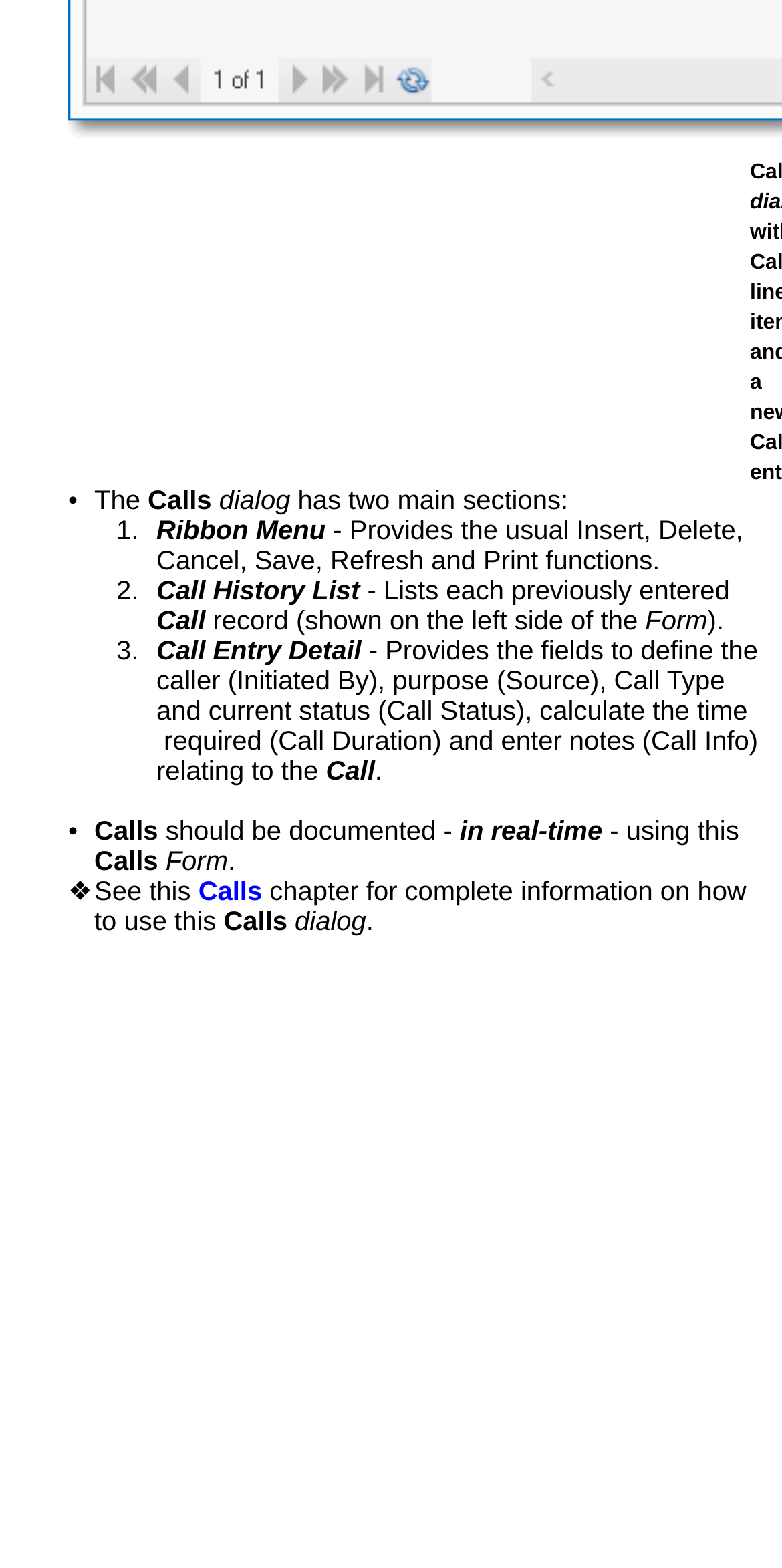Respond with a single word or short phrase to the following question: 
What symbol is used to draw attention to the importance of documenting calls?

❖